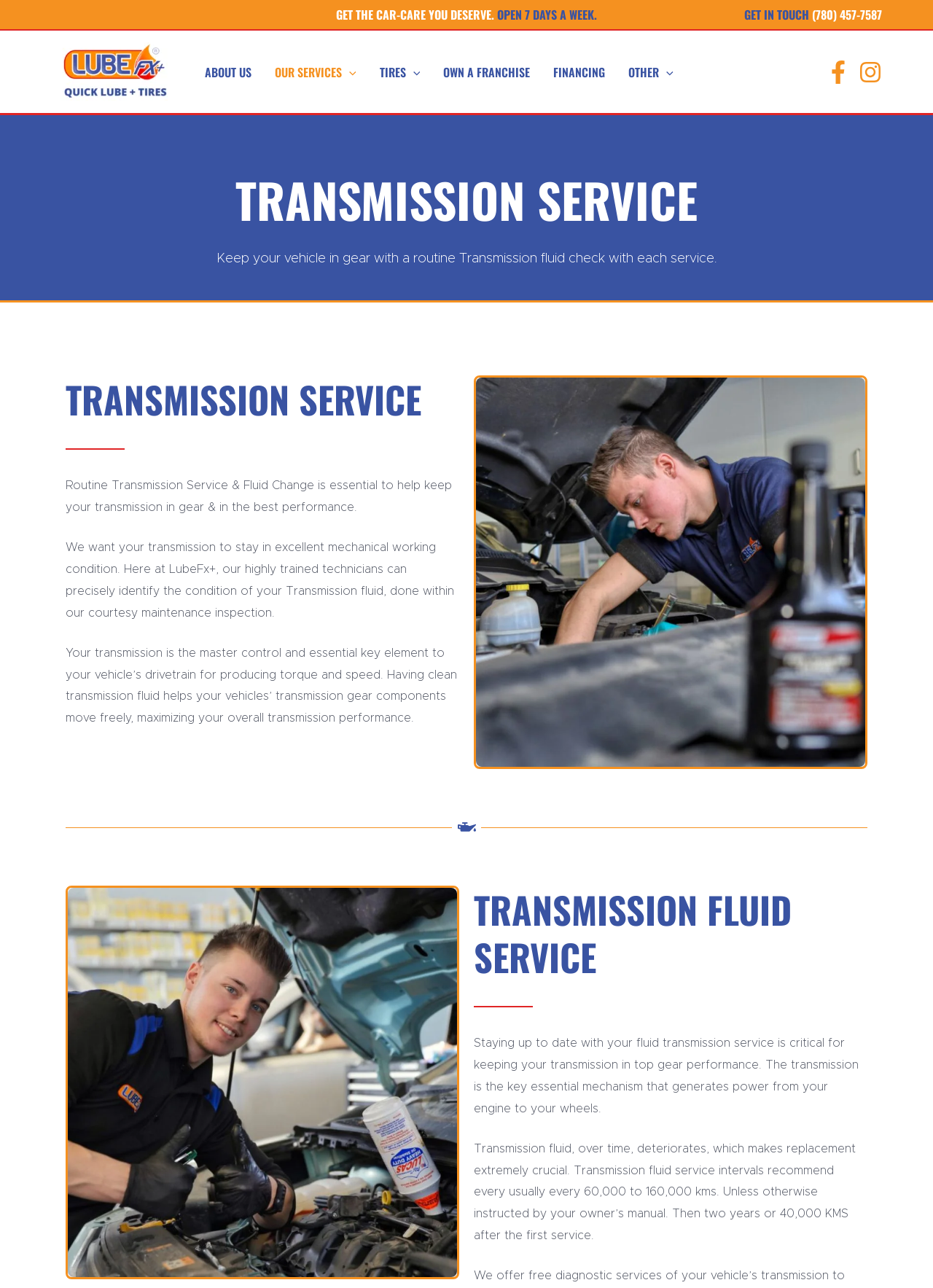Determine the bounding box coordinates of the section to be clicked to follow the instruction: "Check out Instagram page". The coordinates should be given as four float numbers between 0 and 1, formatted as [left, top, right, bottom].

[0.92, 0.047, 0.945, 0.065]